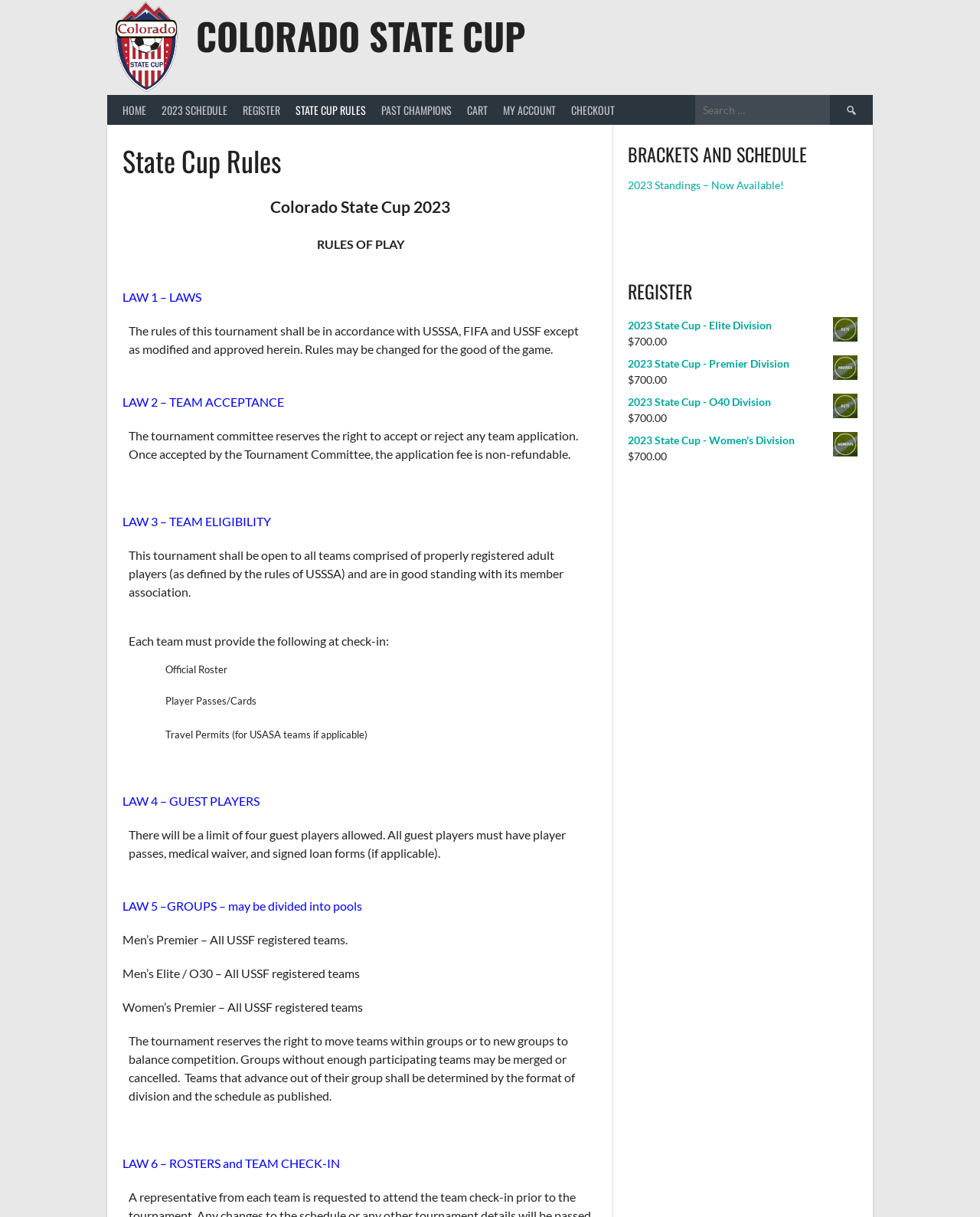Please pinpoint the bounding box coordinates for the region I should click to adhere to this instruction: "Register for the 2023 State Cup - Elite Division".

[0.641, 0.26, 0.875, 0.274]